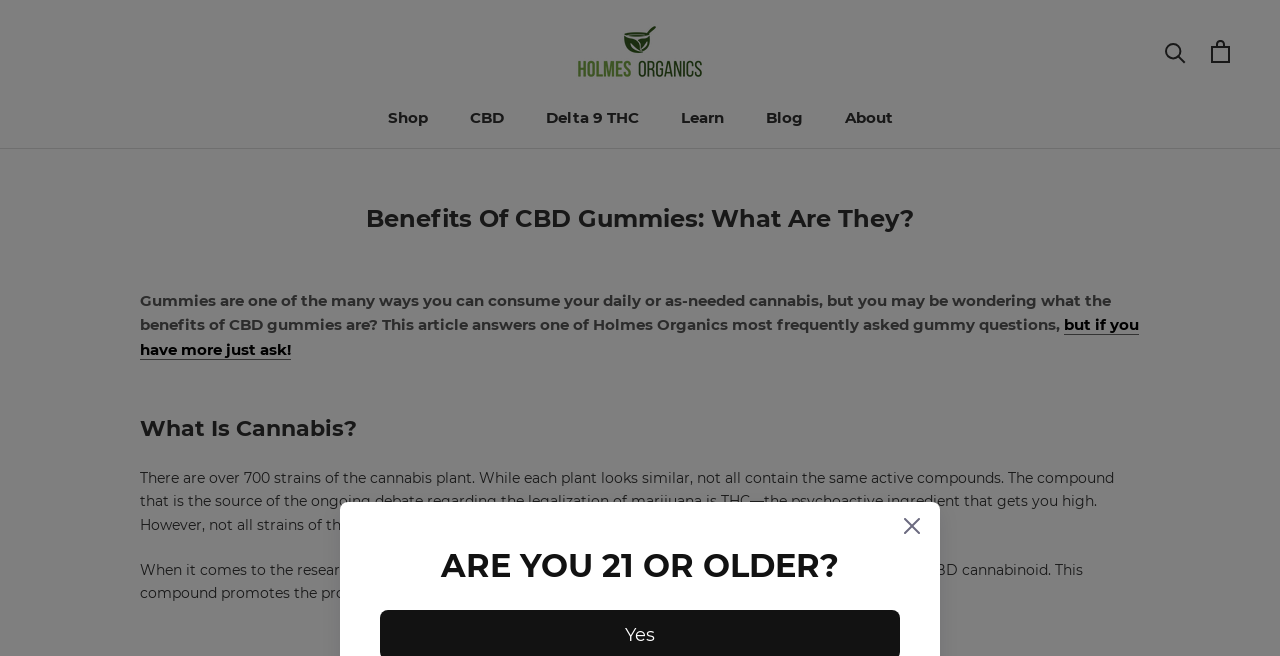Provide a short answer to the following question with just one word or phrase: What is the compound that promotes homeostasis?

CBD